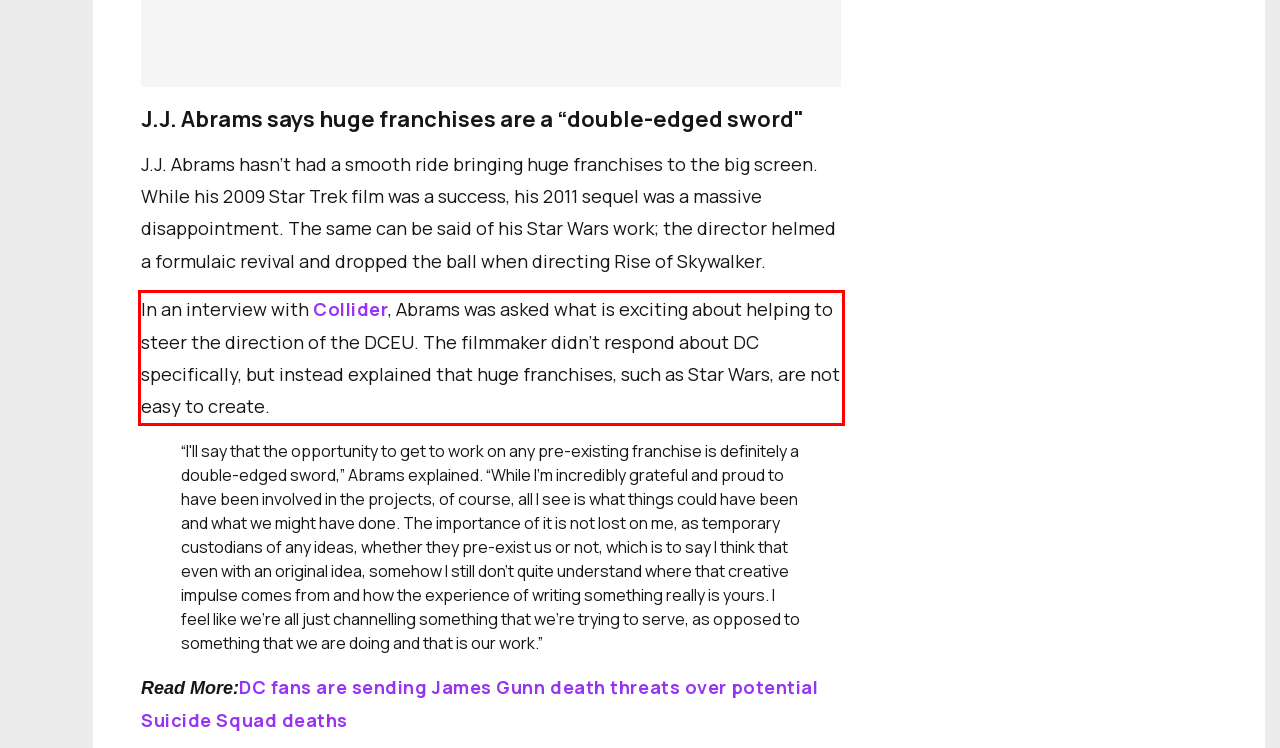Examine the screenshot of the webpage, locate the red bounding box, and perform OCR to extract the text contained within it.

In an interview with Collider, Abrams was asked what is exciting about helping to steer the direction of the DCEU. The filmmaker didn't respond about DC specifically, but instead explained that huge franchises, such as Star Wars, are not easy to create.